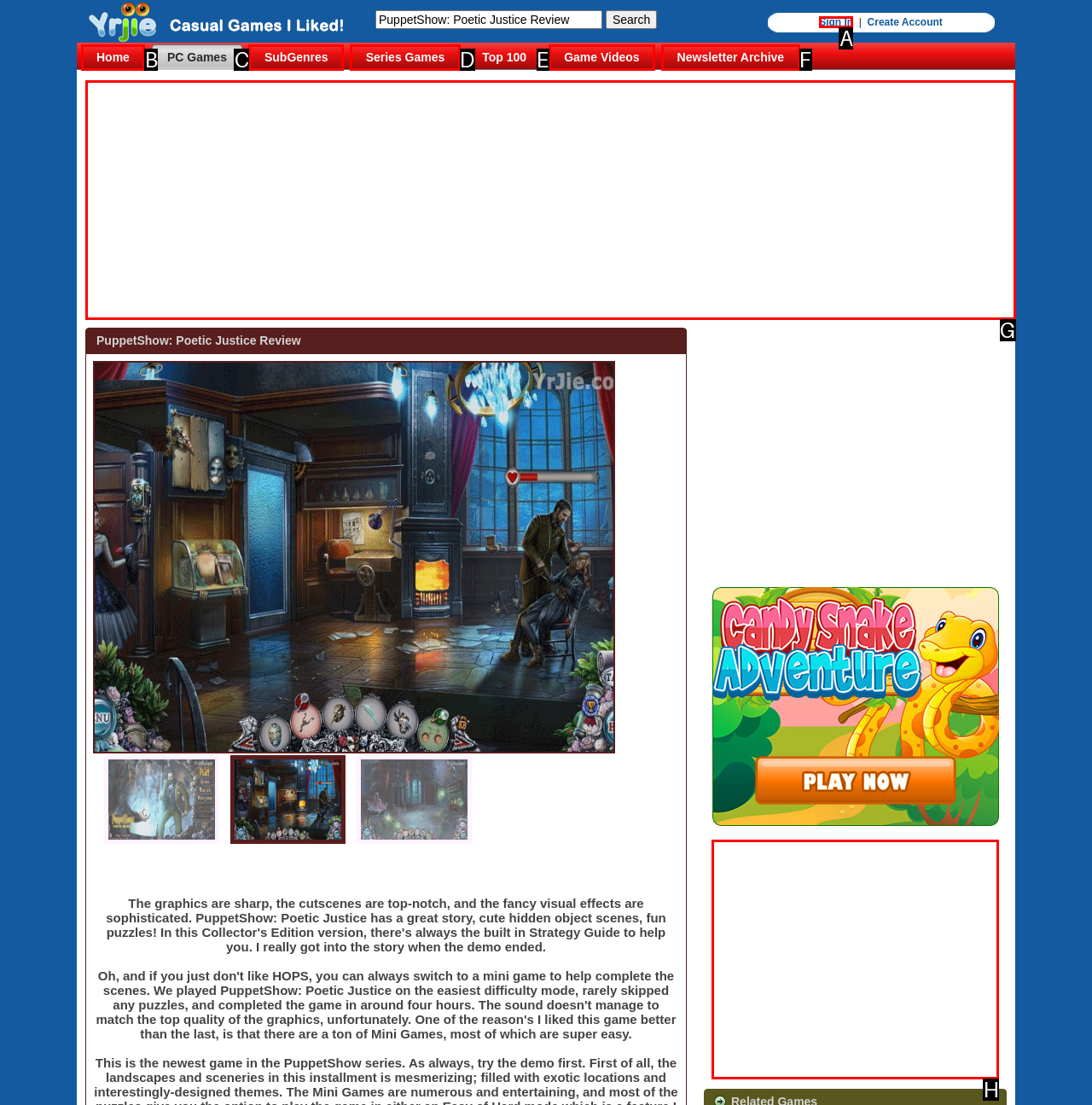Indicate which HTML element you need to click to complete the task: Sign in to your account. Provide the letter of the selected option directly.

A